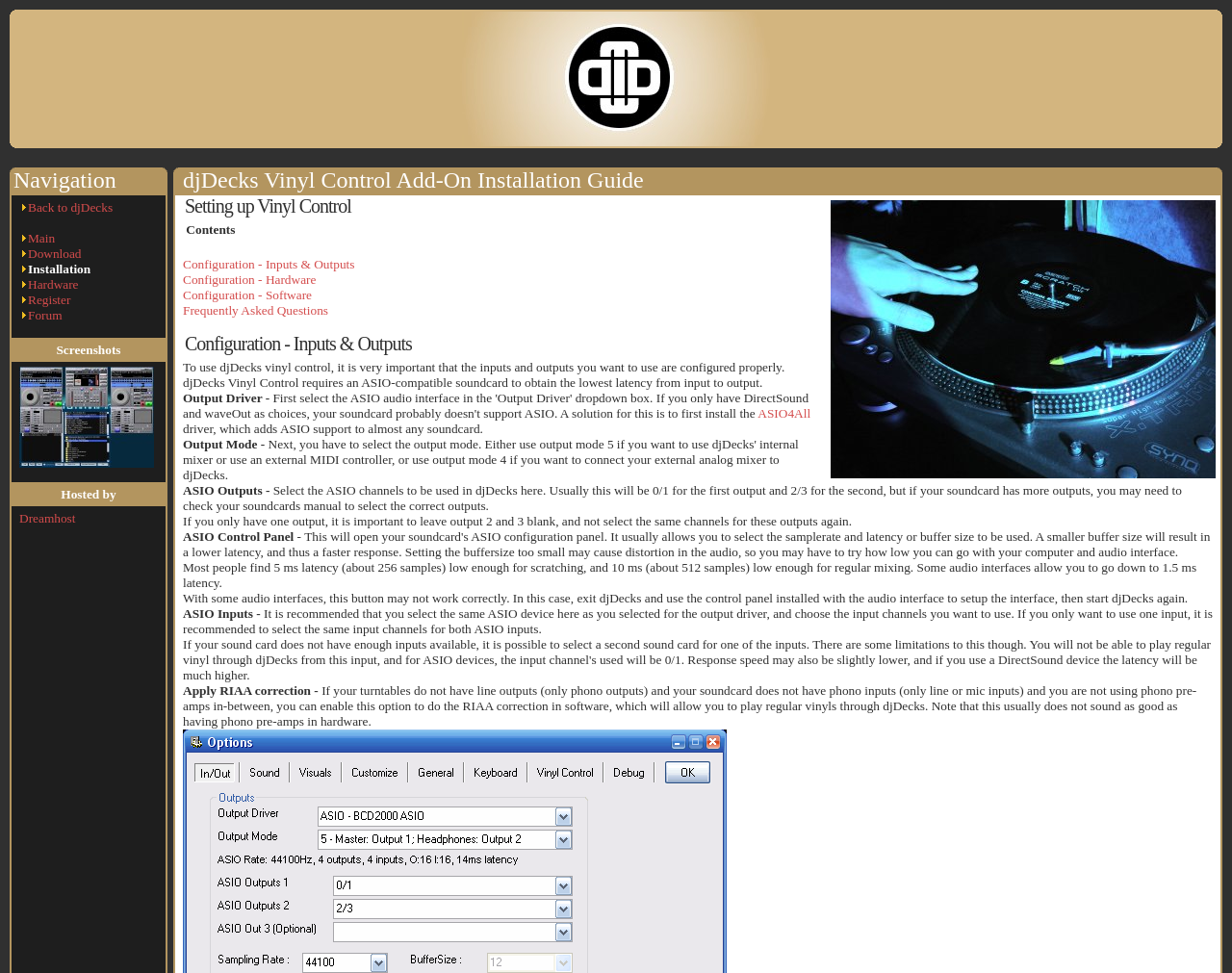How many links are there in the navigation section?
Use the screenshot to answer the question with a single word or phrase.

6